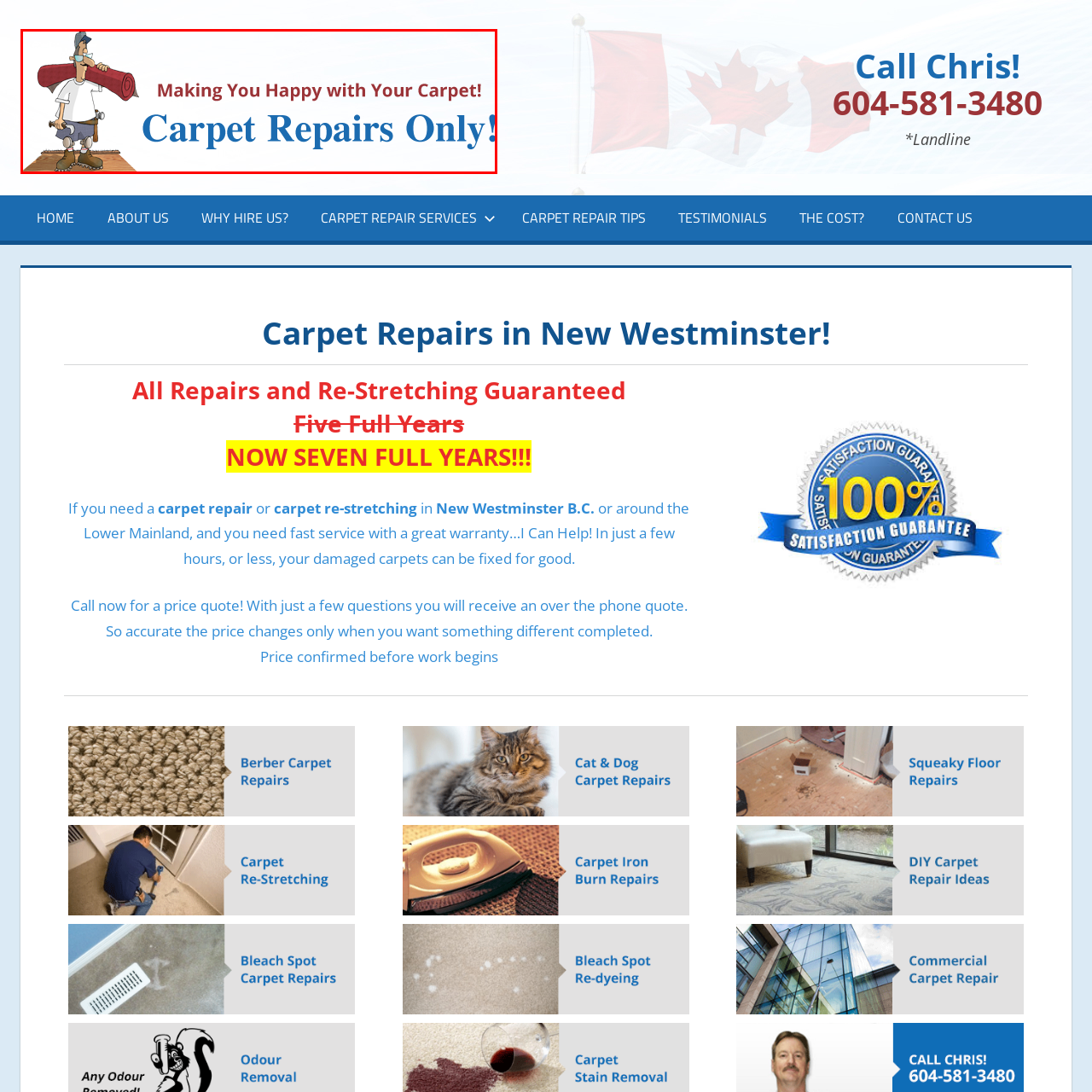Focus on the section marked by the red bounding box and reply with a single word or phrase: What is the color of the font?

Blue